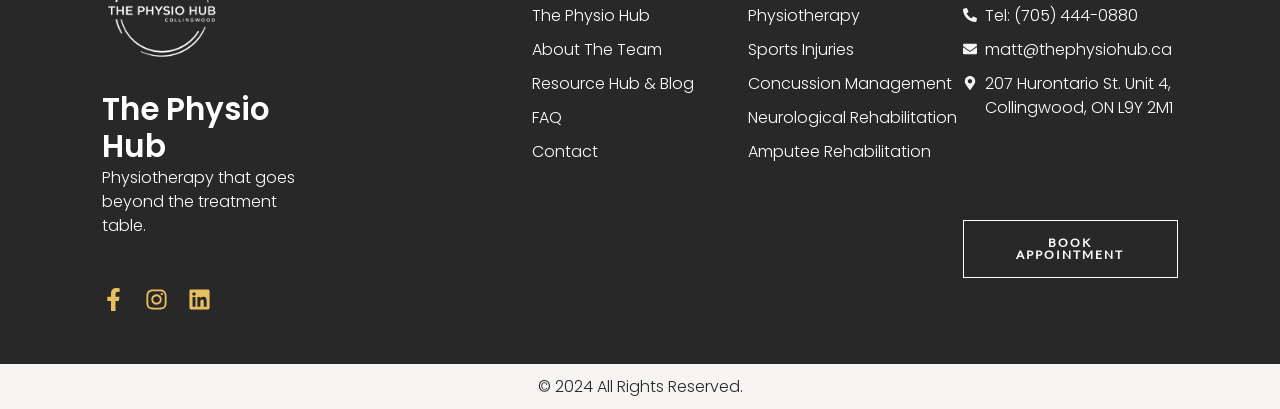What services does the clinic offer?
Please provide a single word or phrase as your answer based on the screenshot.

Physiotherapy, Sports Injuries, etc.